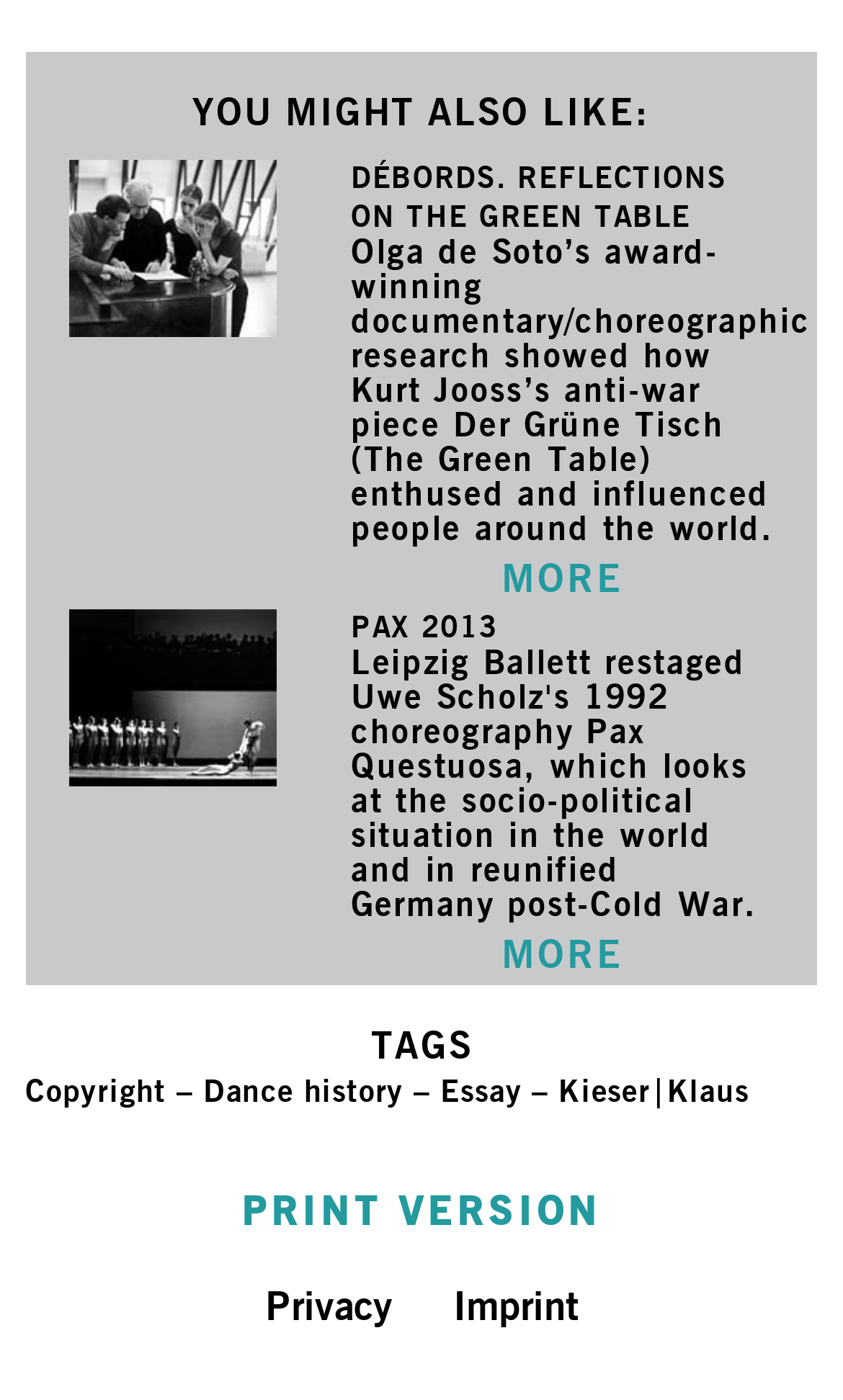Find and provide the bounding box coordinates for the UI element described with: "PRINT VERSION".

[0.286, 0.849, 0.714, 0.881]